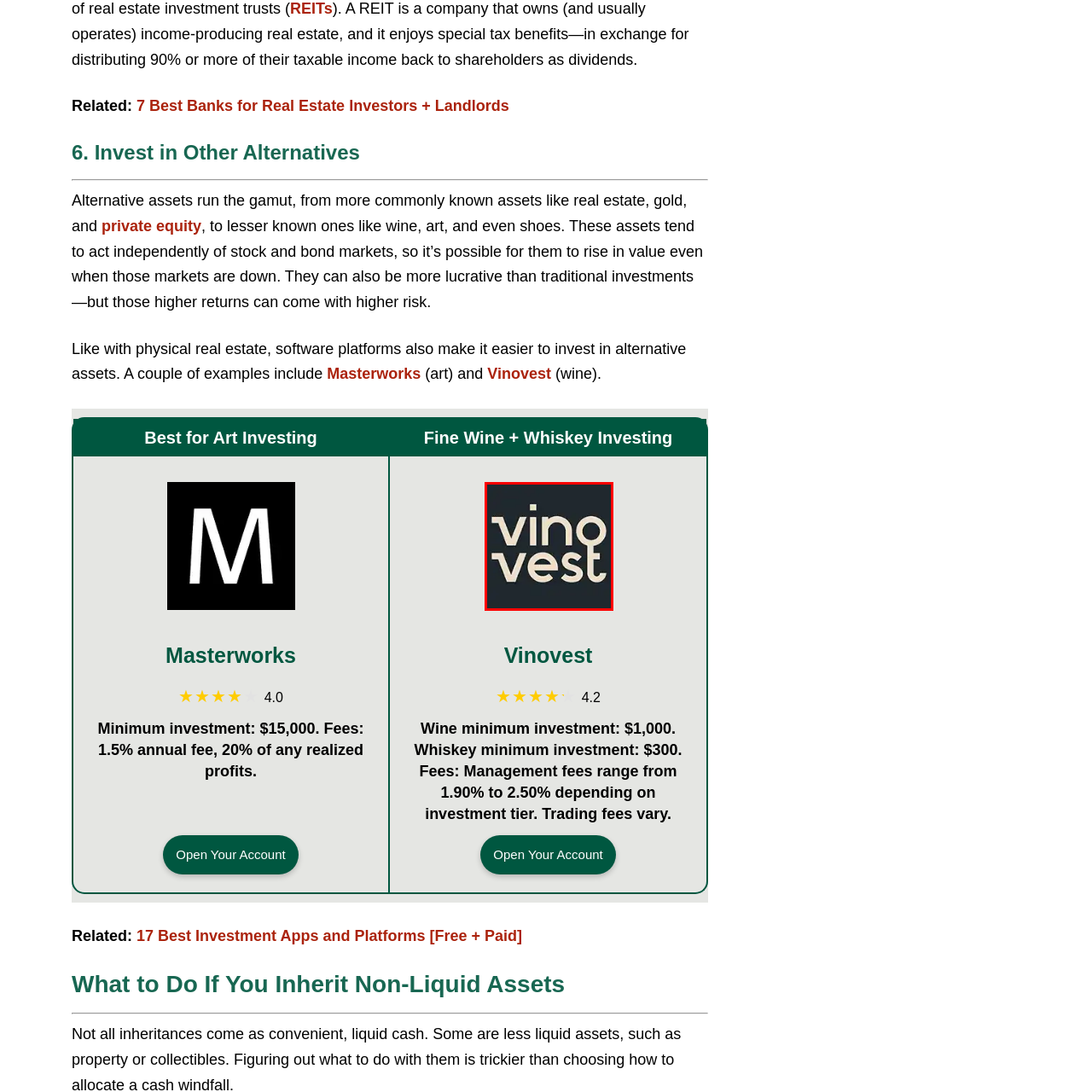Analyze the image surrounded by the red box and respond concisely: What type of assets does Vinovest provide for investment?

Fine wine and whiskey